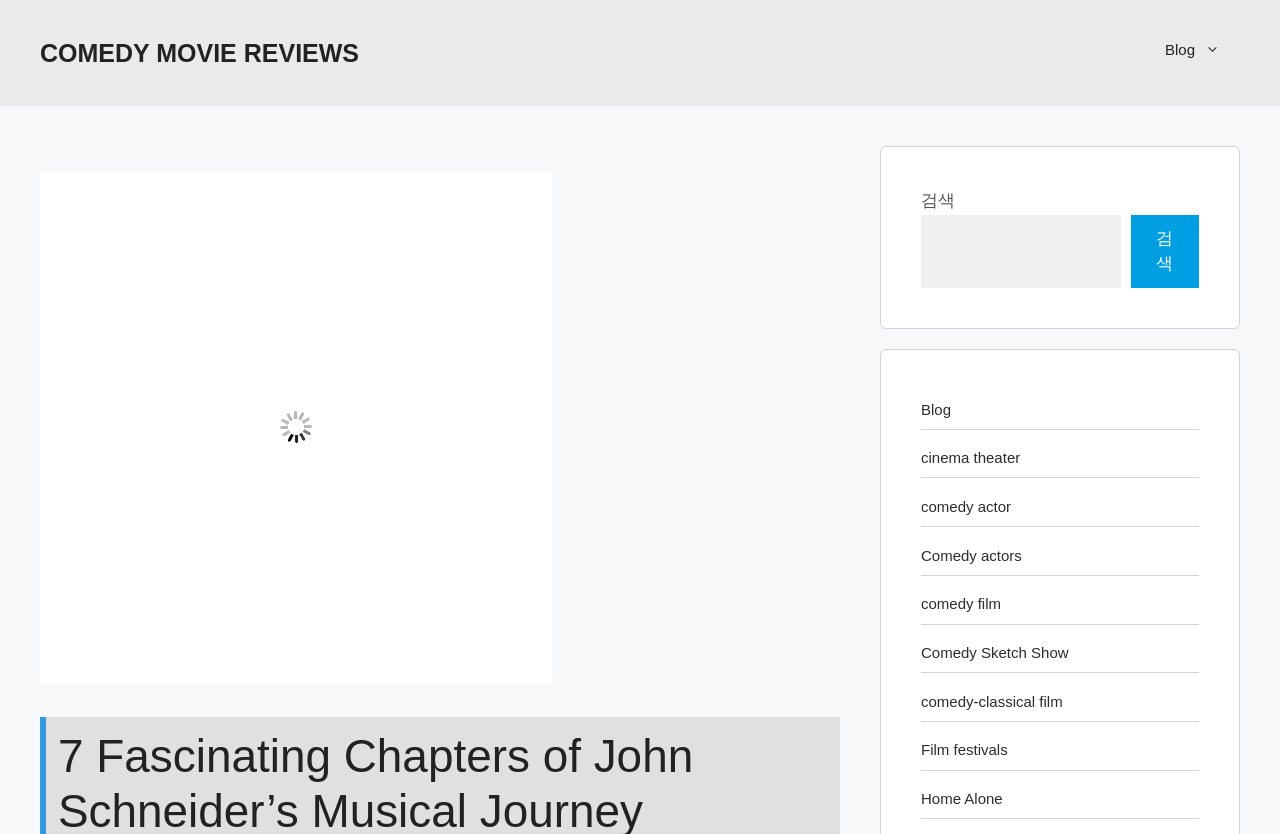Please specify the bounding box coordinates of the element that should be clicked to execute the given instruction: 'search for something'. Ensure the coordinates are four float numbers between 0 and 1, expressed as [left, top, right, bottom].

[0.72, 0.257, 0.876, 0.345]